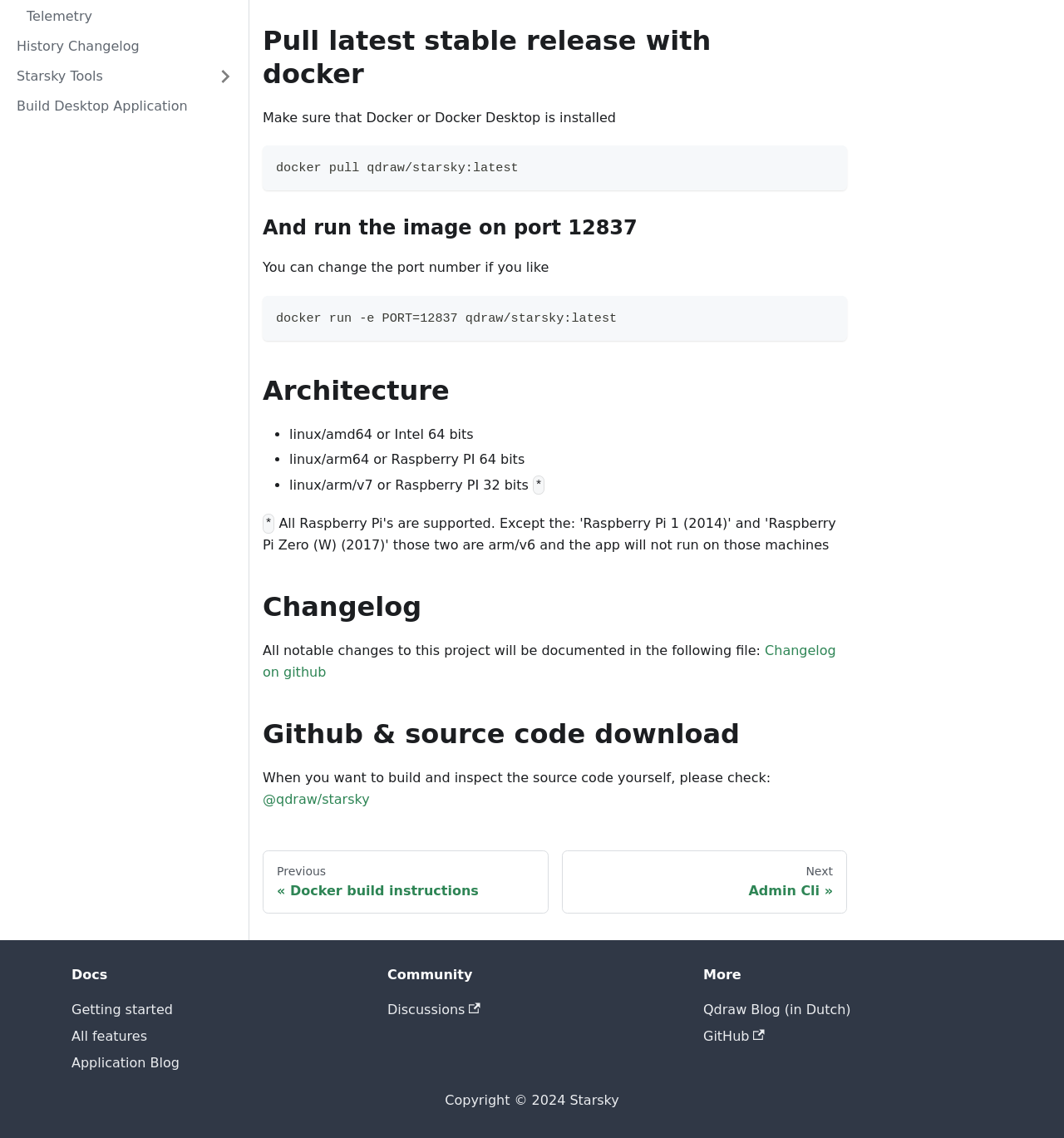Extract the bounding box coordinates for the described element: "docker pull qdraw/starsky:latest". The coordinates should be represented as four float numbers between 0 and 1: [left, top, right, bottom].

[0.247, 0.128, 0.796, 0.168]